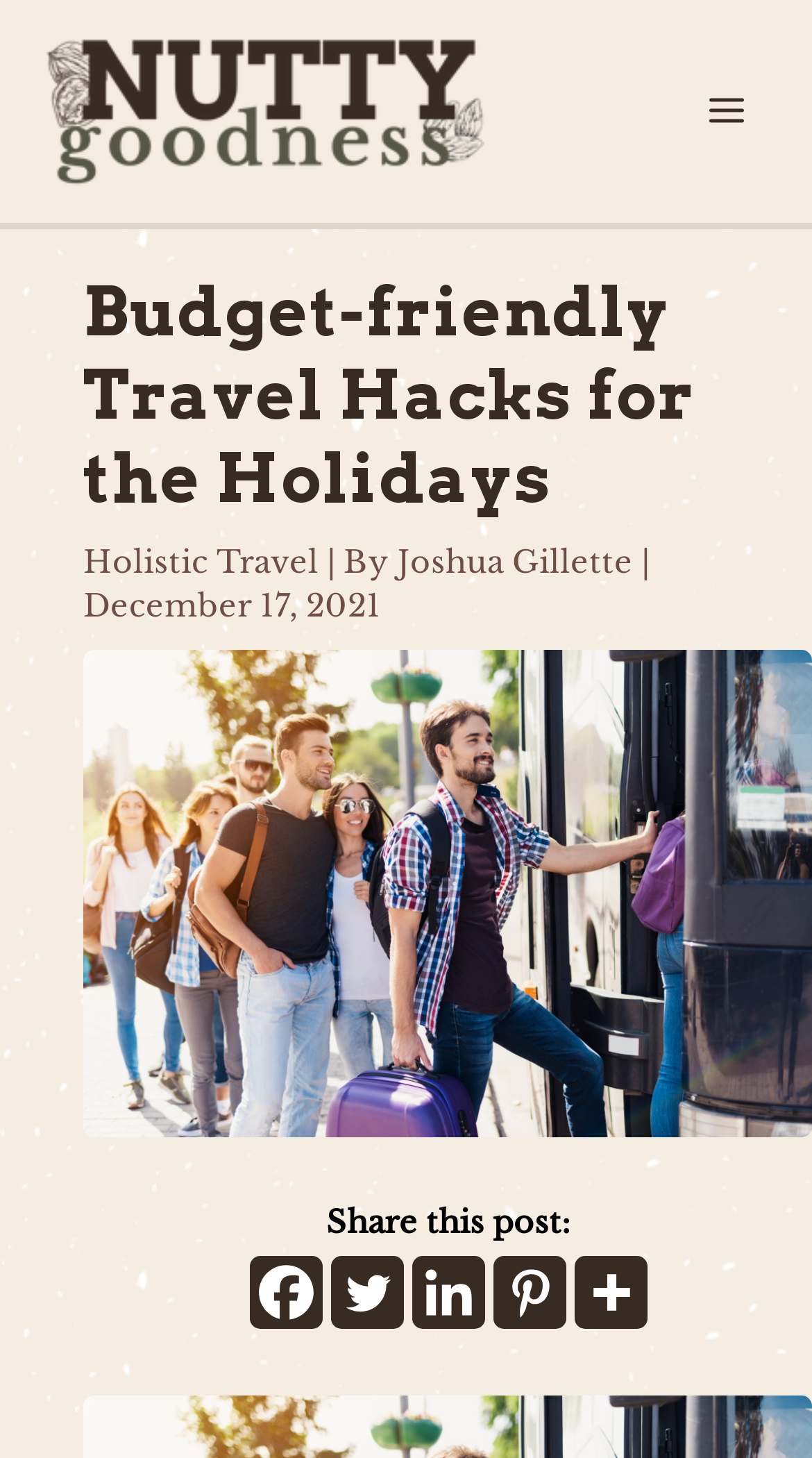Find the bounding box coordinates of the element to click in order to complete the given instruction: "Read the article by Joshua Gillette."

[0.49, 0.372, 0.79, 0.398]